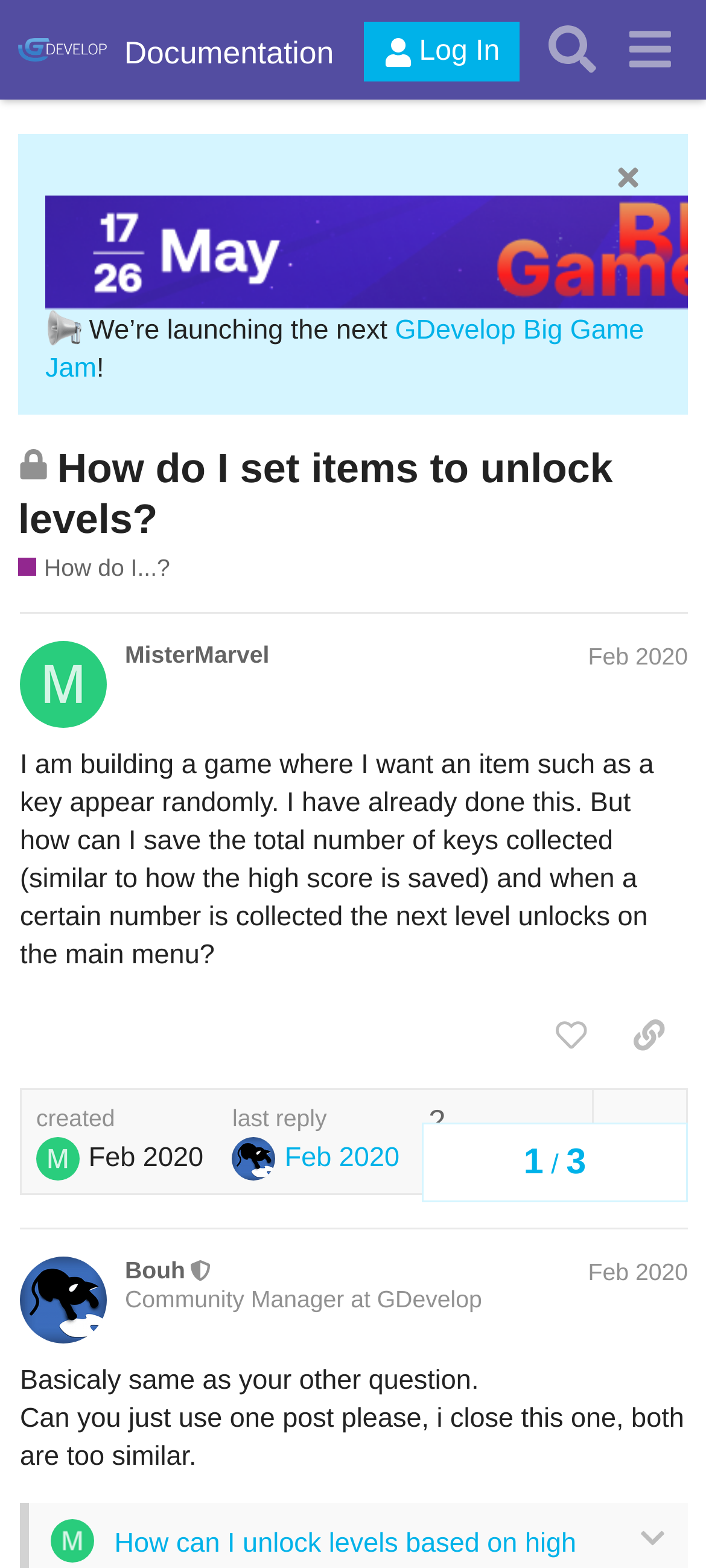Show the bounding box coordinates of the region that should be clicked to follow the instruction: "Search for topics."

[0.755, 0.007, 0.865, 0.056]